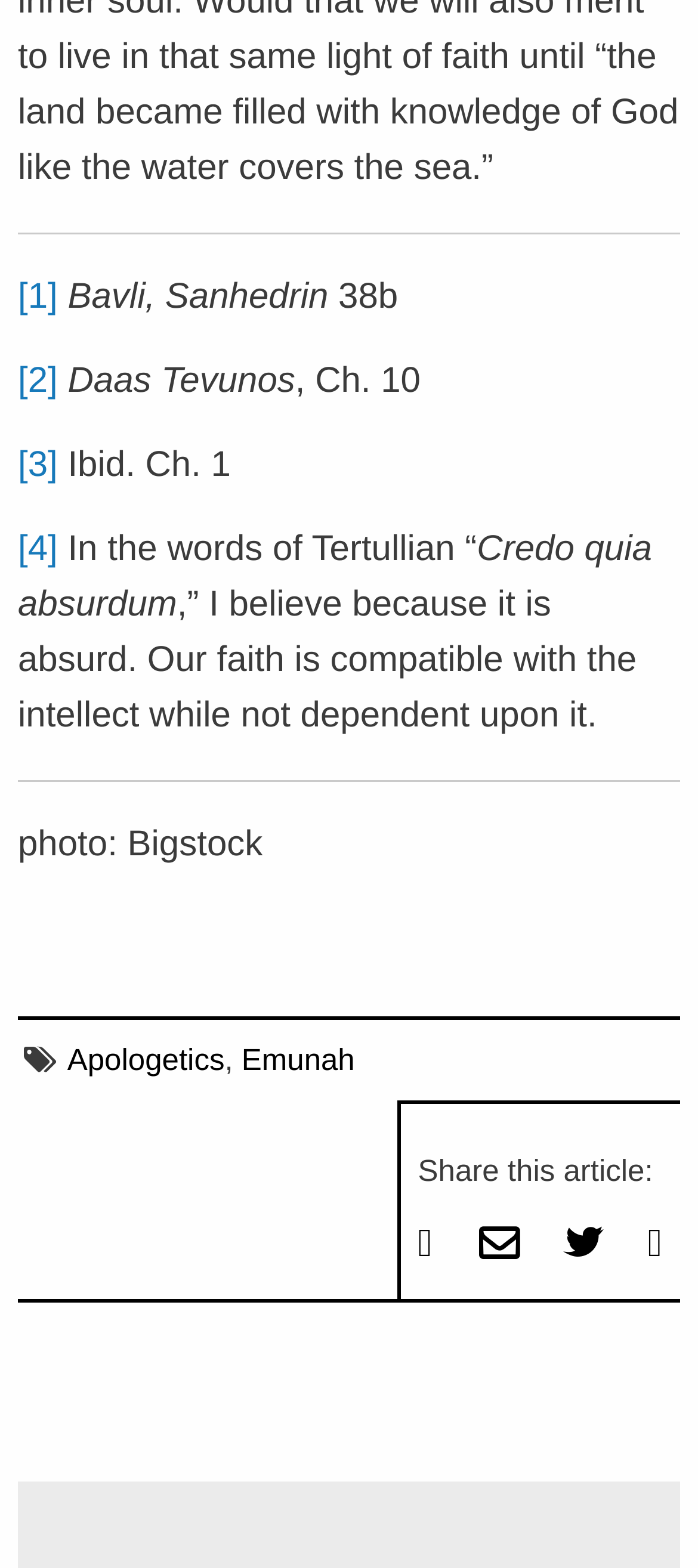Pinpoint the bounding box coordinates of the clickable area needed to execute the instruction: "Click on the Facebook share button". The coordinates should be specified as four float numbers between 0 and 1, i.e., [left, top, right, bottom].

[0.784, 0.778, 0.902, 0.806]